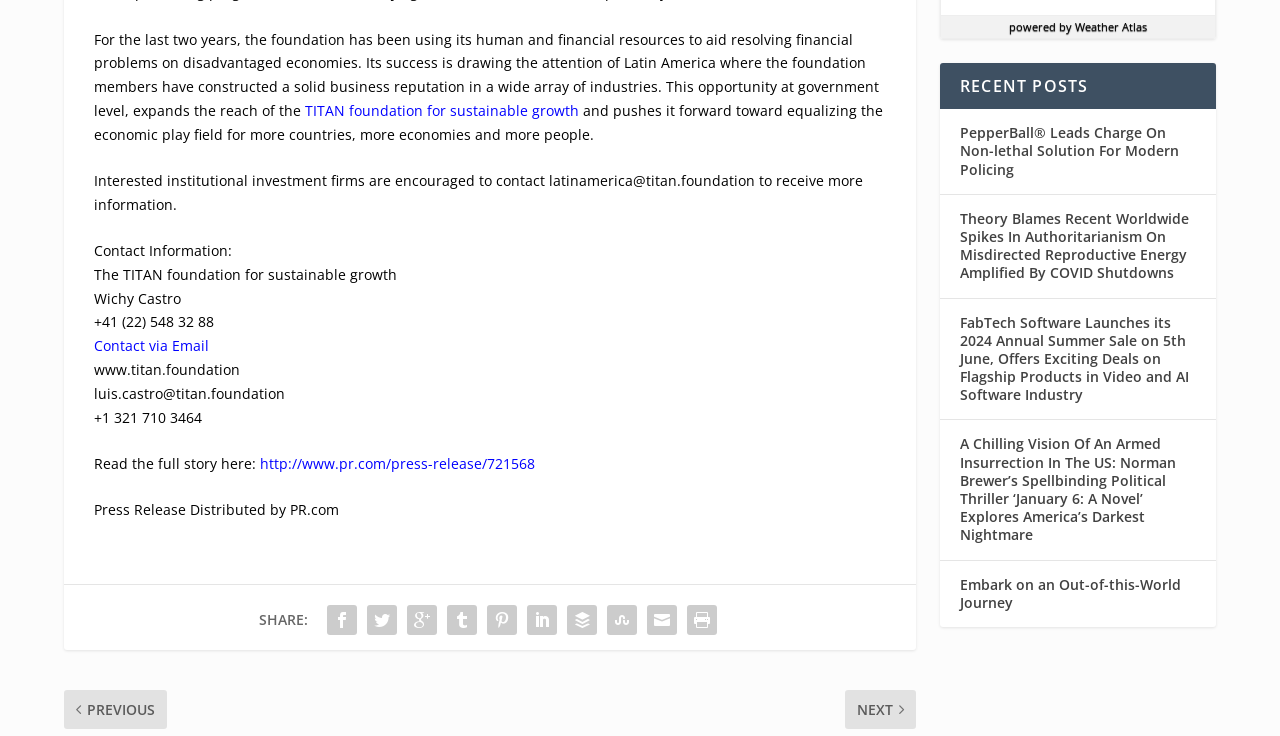Bounding box coordinates should be provided in the format (top-left x, top-left y, bottom-right x, bottom-right y) with all values between 0 and 1. Identify the bounding box for this UI element: TITAN foundation for sustainable growth

[0.238, 0.138, 0.452, 0.164]